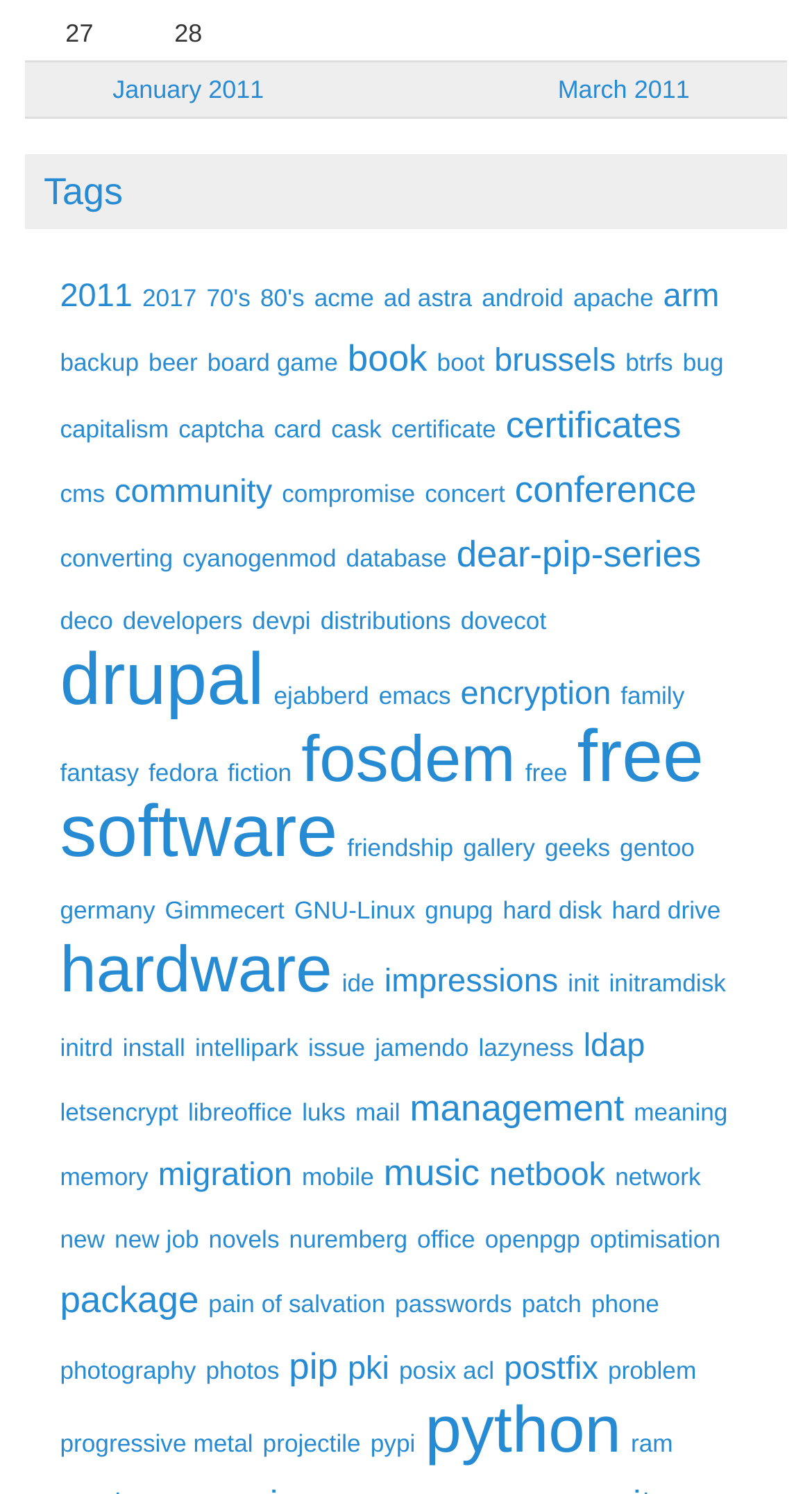What is the text of the heading element?
Using the screenshot, give a one-word or short phrase answer.

Tags